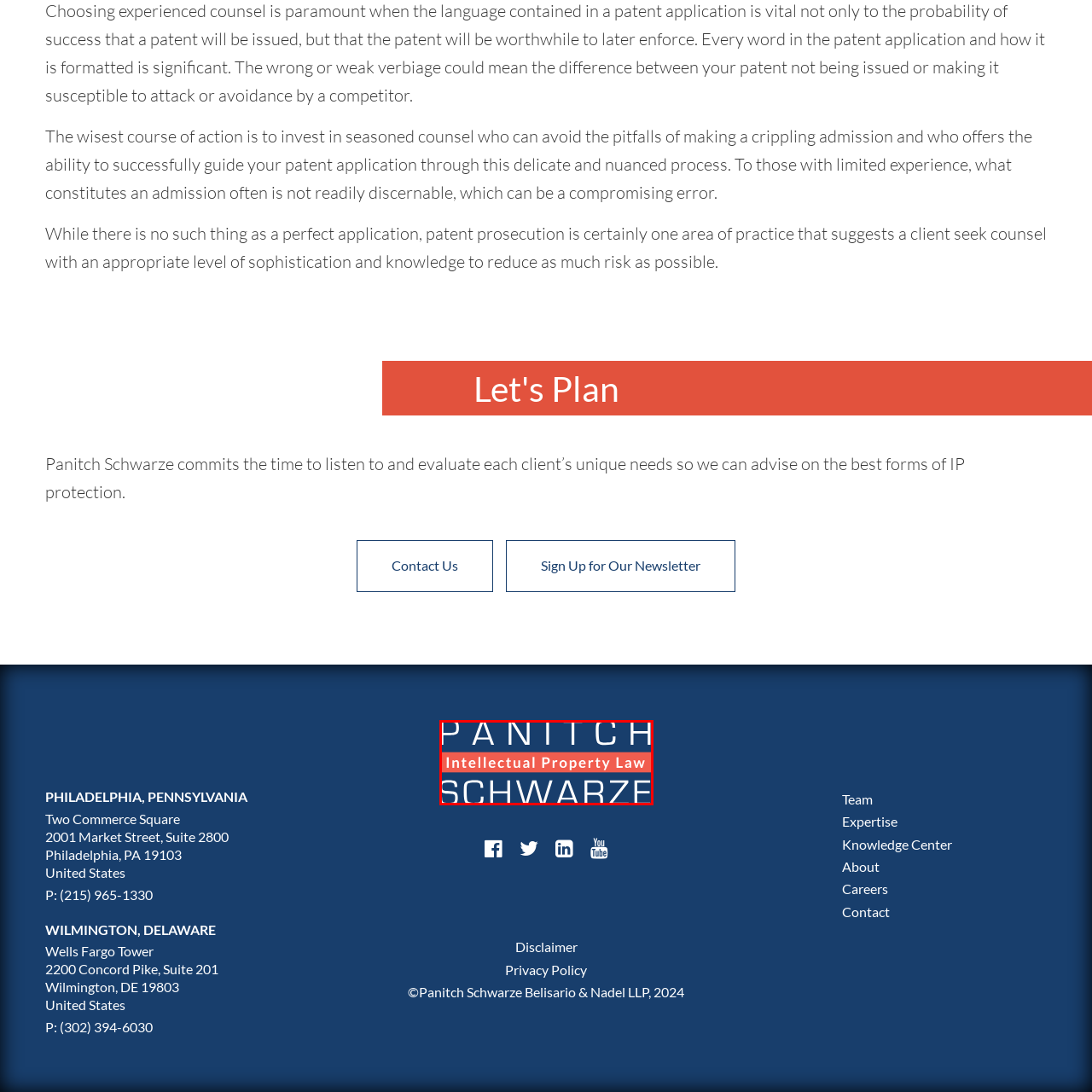What is the area of expertise of Panitch Schwarze?
Inspect the highlighted part of the image and provide a single word or phrase as your answer.

Intellectual Property Law